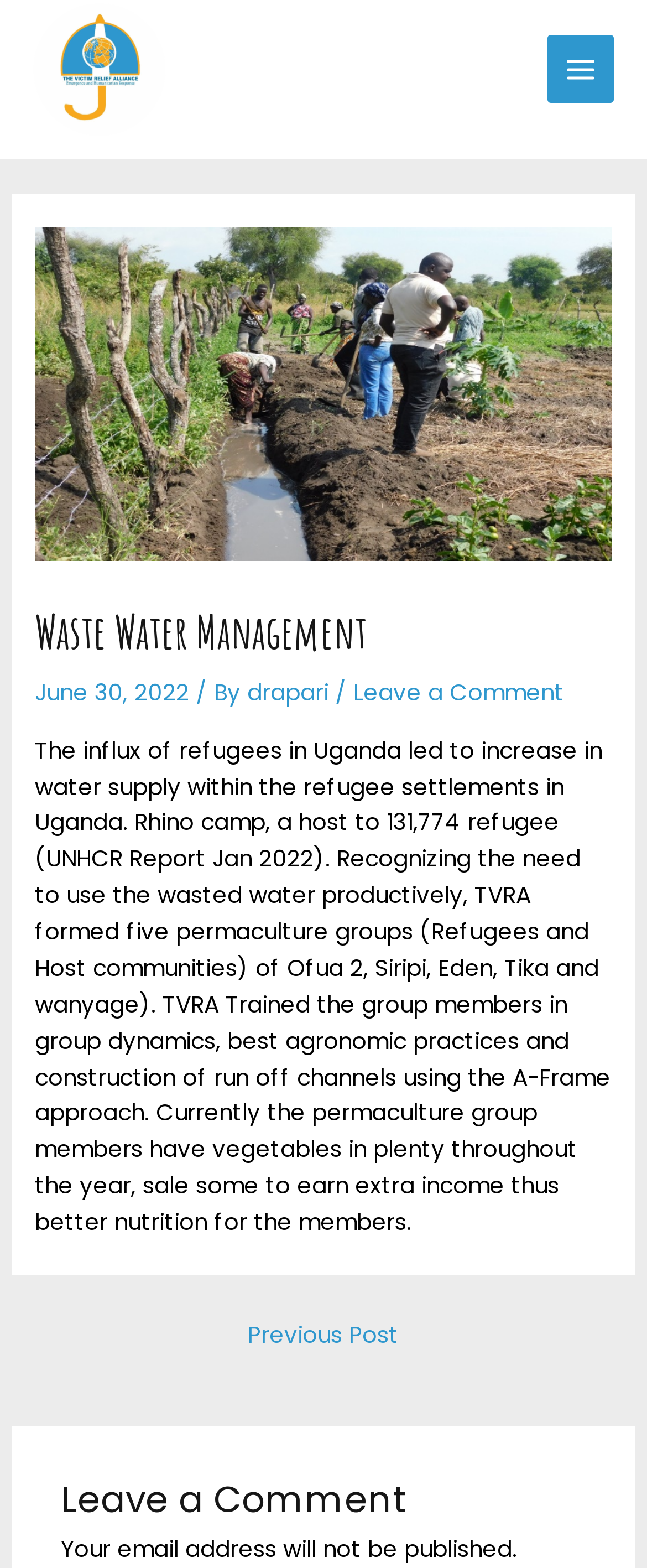Please find the bounding box for the UI component described as follows: "Race".

None